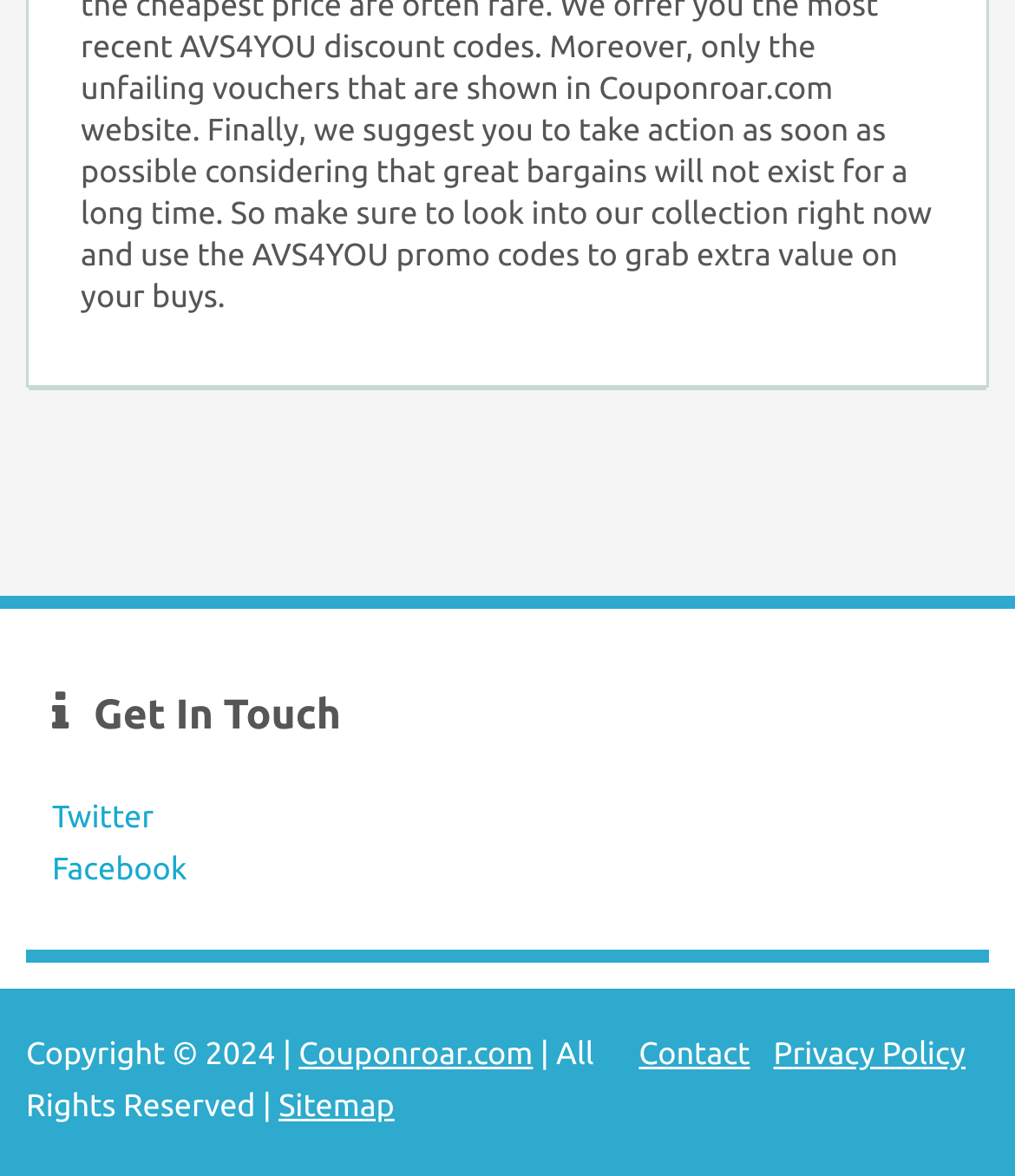What is the social media platform with a bird logo?
Using the image as a reference, answer the question in detail.

I inferred this answer by looking at the link with the text 'Twitter' and the bounding box coordinates [0.051, 0.681, 0.151, 0.71], which suggests it is a social media icon.